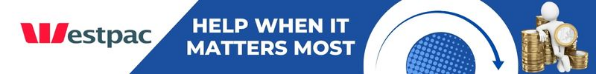Please reply with a single word or brief phrase to the question: 
What is the stylized graphic to the right of the Westpac logo?

Coins and a key